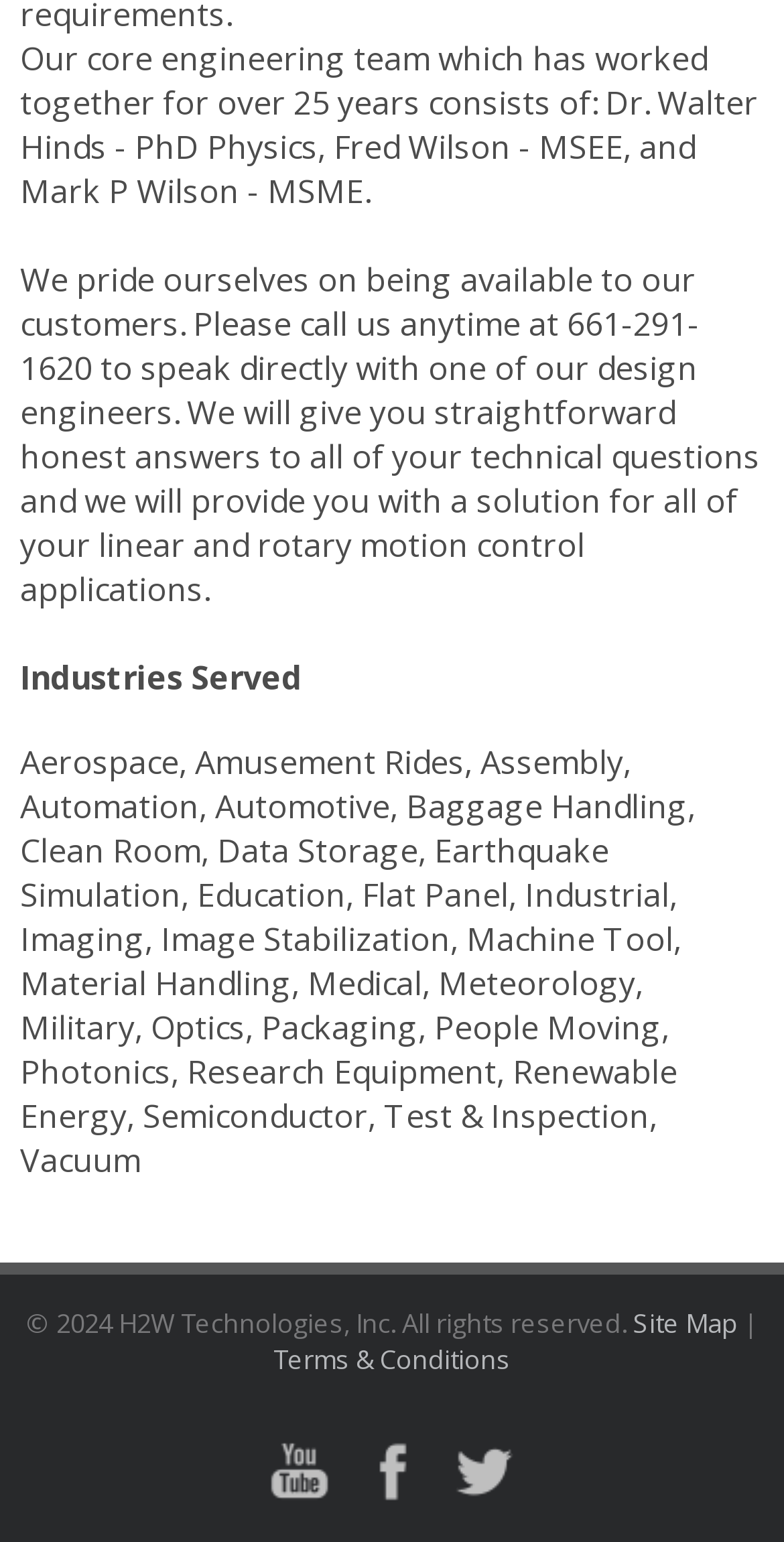Respond to the following question using a concise word or phrase: 
How many industries are served by H2W Technologies?

24